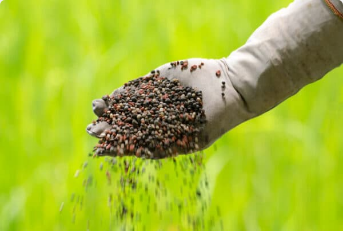What is the significance of the hand's motion?
Please look at the screenshot and answer in one word or a short phrase.

Active engagement in cultivation